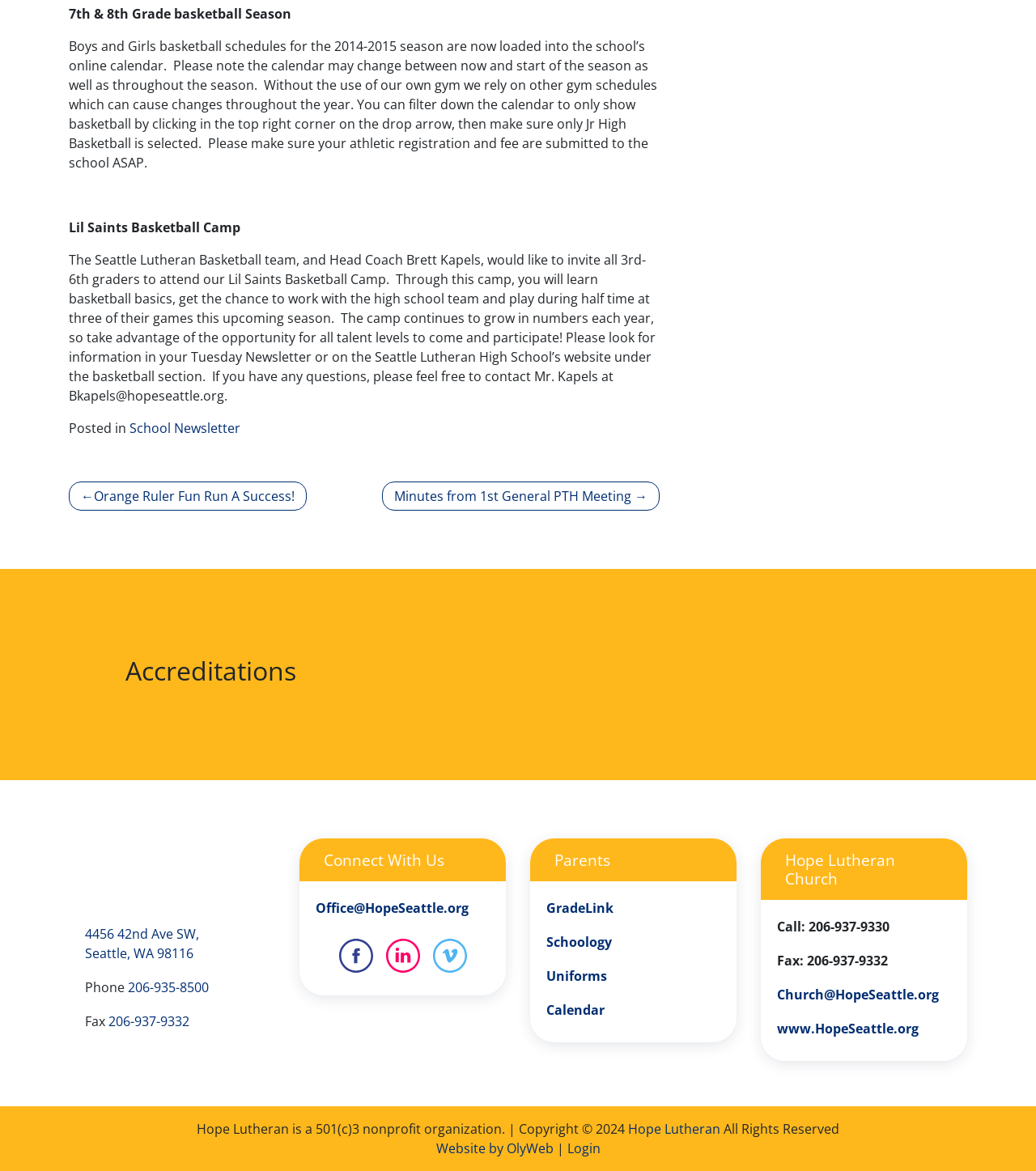Locate the bounding box coordinates of the clickable part needed for the task: "Visit the 'Hope Lutheran Church' website".

[0.75, 0.87, 0.887, 0.886]